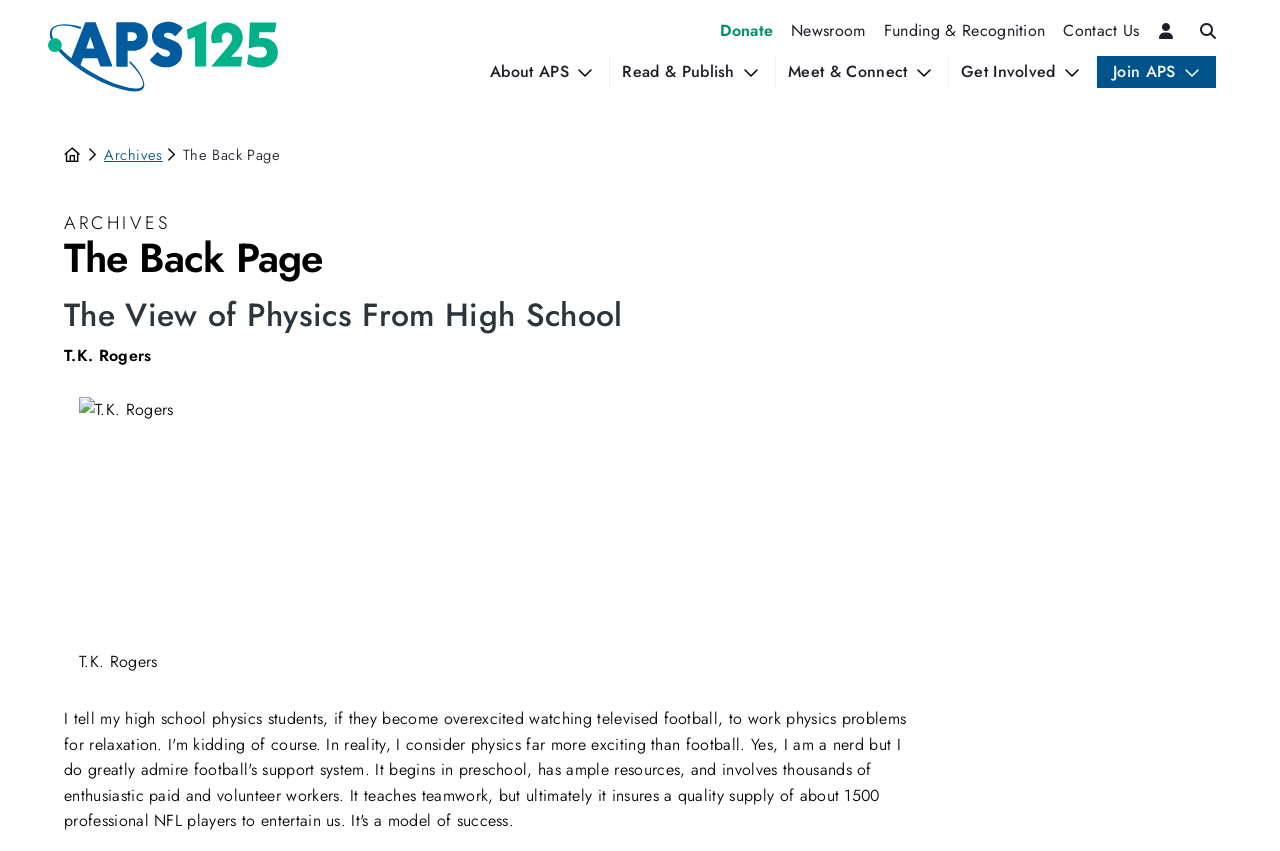Given the description "Funding & Recognition", determine the bounding box of the corresponding UI element.

[0.687, 0.014, 0.82, 0.058]